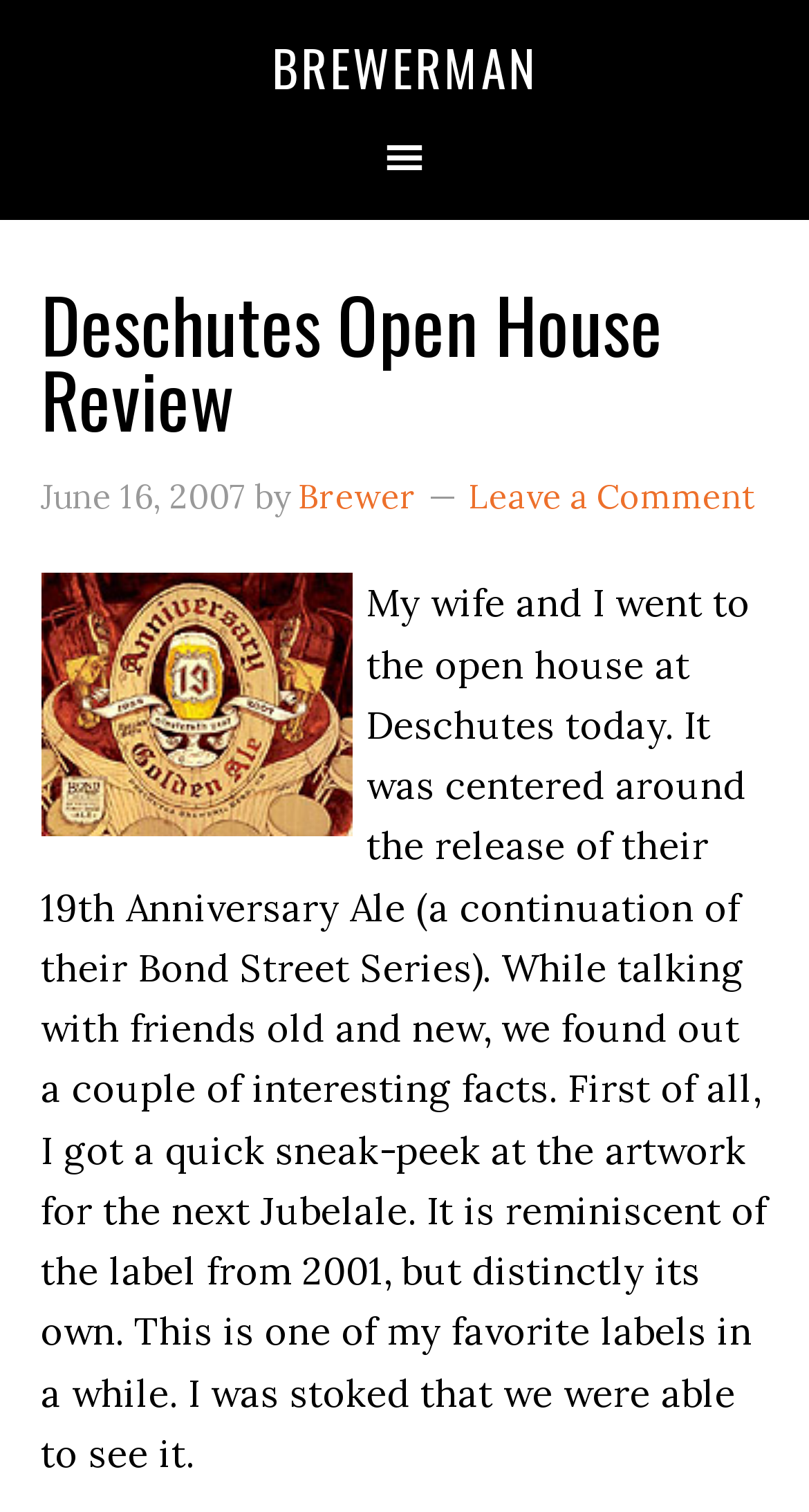What is the series of the ale?
Please answer the question as detailed as possible based on the image.

The series of the ale can be found in the text 'It was centered around the release of their 19th Anniversary Ale (a continuation of their Bond Street Series).'